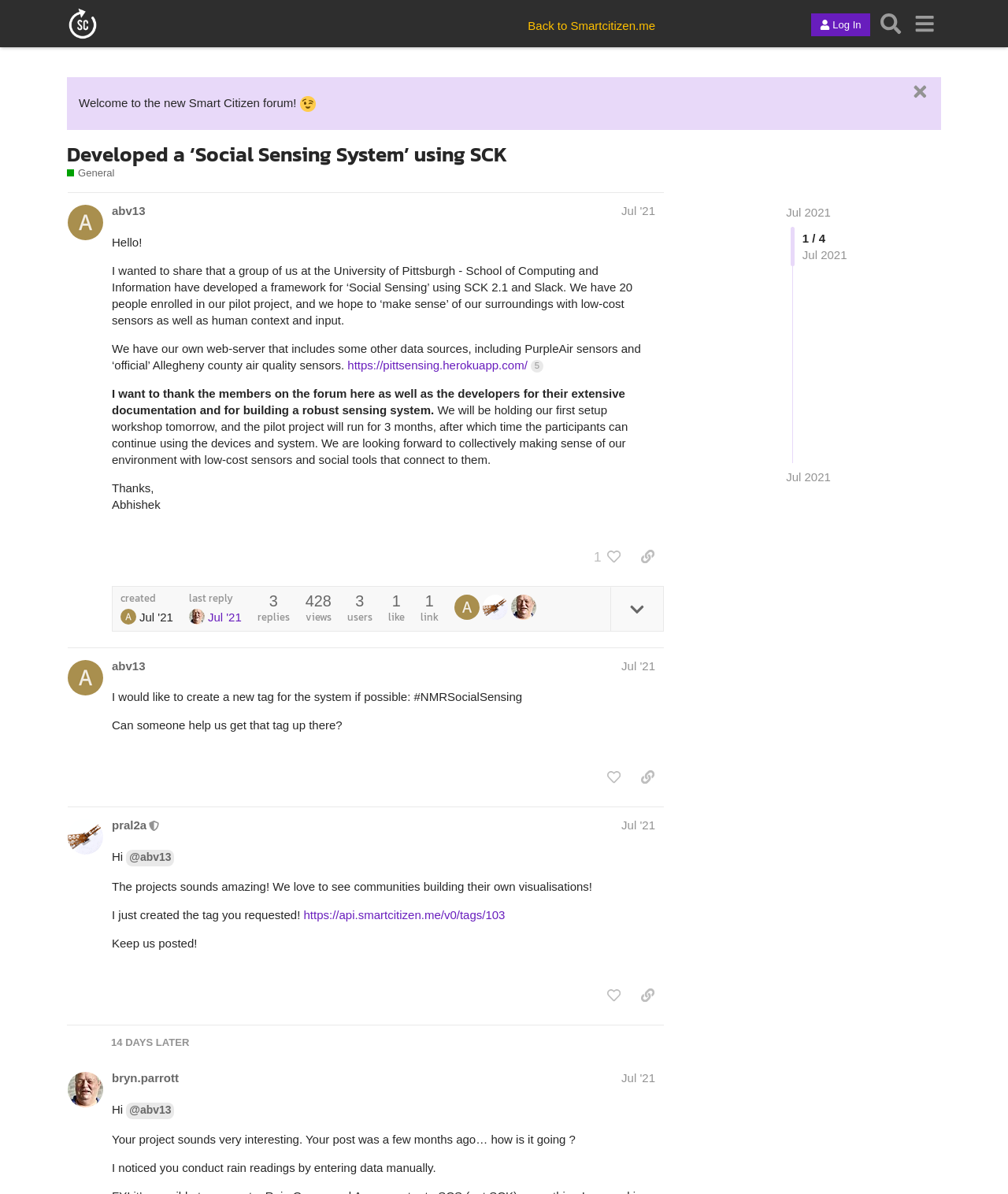Locate the bounding box coordinates of the area to click to fulfill this instruction: "Click on the 'Log In' button". The bounding box should be presented as four float numbers between 0 and 1, in the order [left, top, right, bottom].

[0.805, 0.011, 0.863, 0.03]